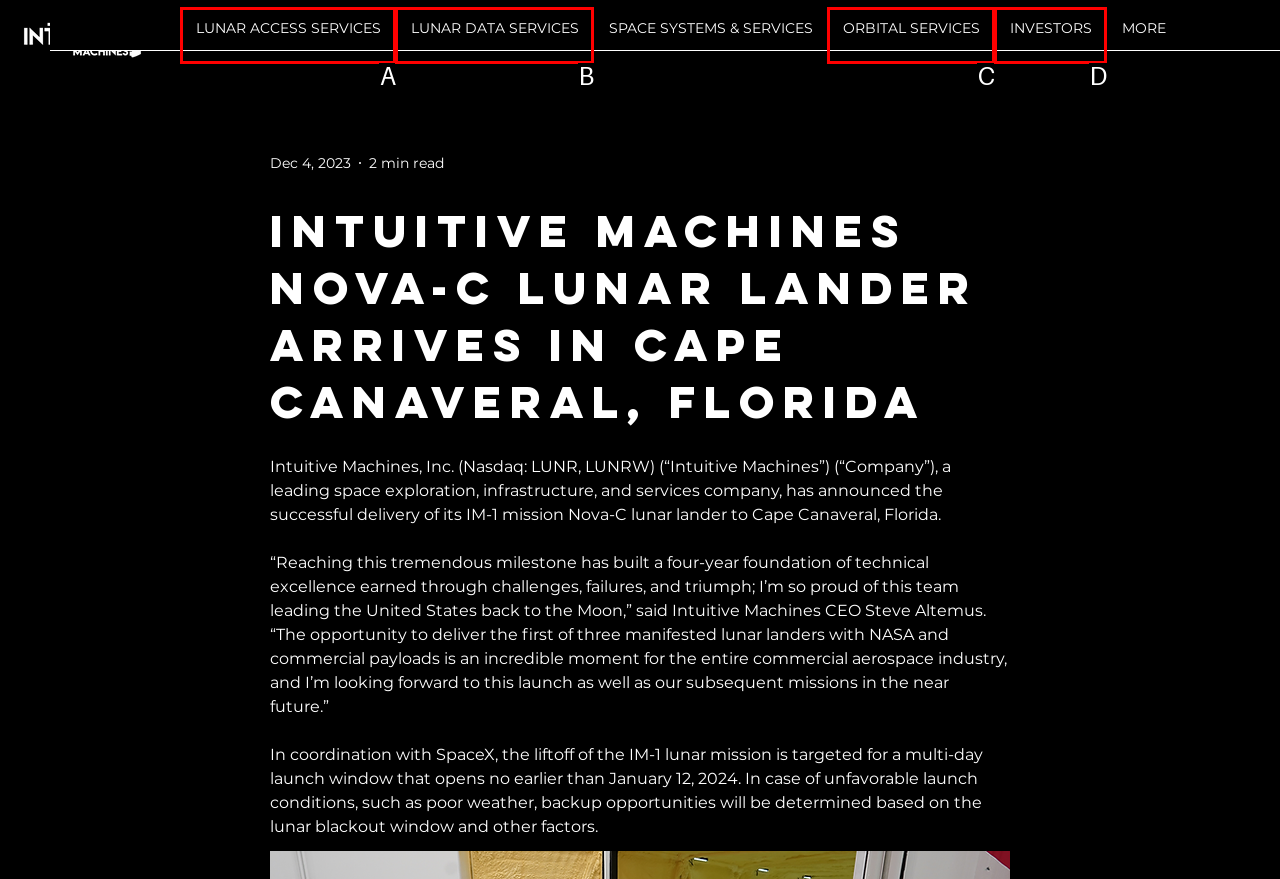Identify the UI element that best fits the description: ORBITAL SERVICES
Respond with the letter representing the correct option.

C